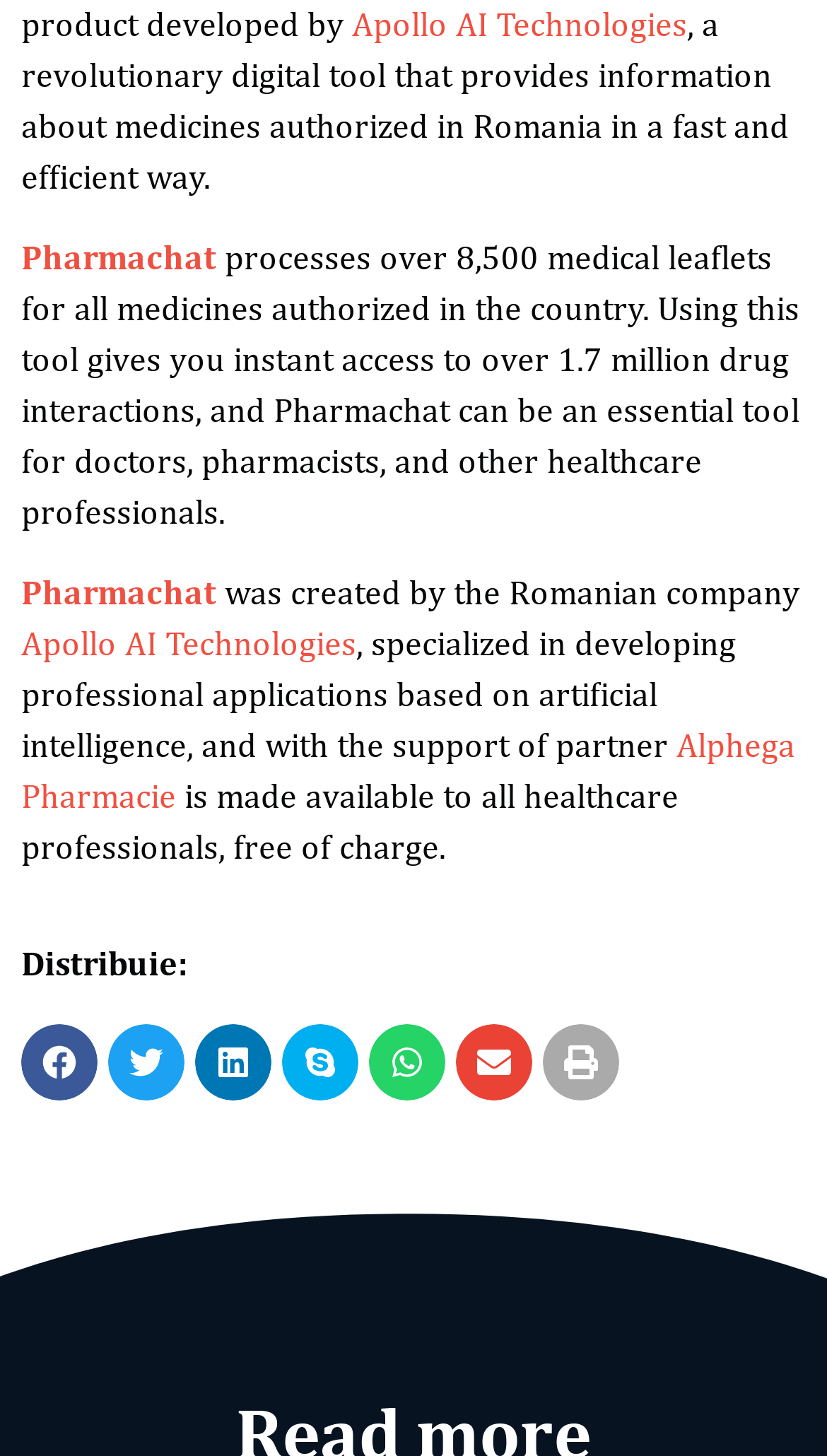Utilize the details in the image to thoroughly answer the following question: What is the name of the digital tool?

The name of the digital tool is mentioned in the text as 'Pharmachat', which is a revolutionary digital tool that provides information about medicines authorized in Romania in a fast and efficient way.